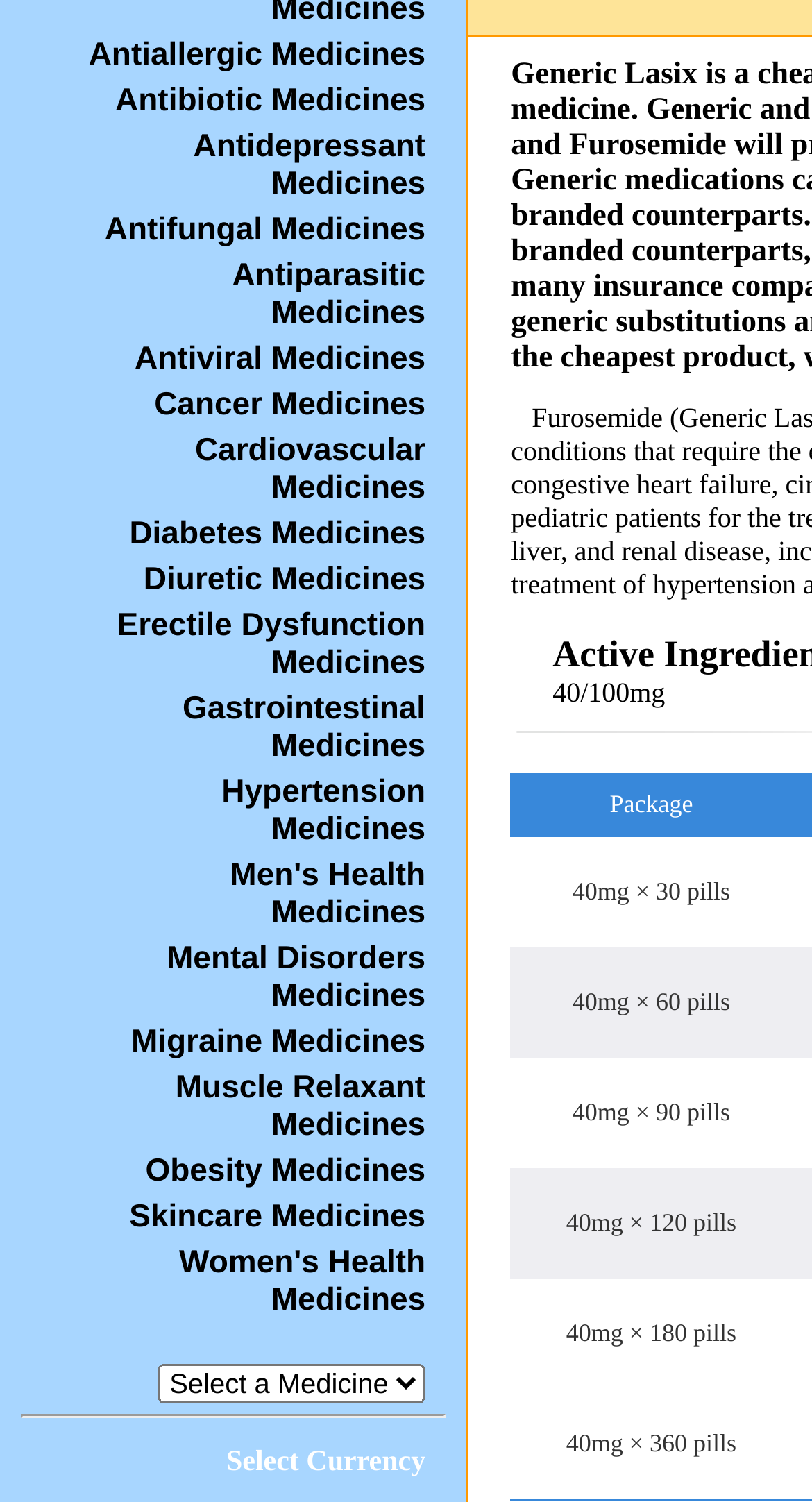Provide the bounding box coordinates, formatted as (top-left x, top-left y, bottom-right x, bottom-right y), with all values being floating point numbers between 0 and 1. Identify the bounding box of the UI element that matches the description: Antiviral Medicines

[0.542, 0.168, 0.92, 0.193]